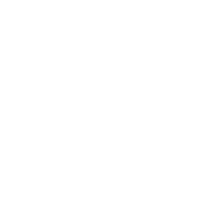What is the purpose of the router?
Please provide a comprehensive answer based on the visual information in the image.

The router is designed to provide reliable internet access and solid performance, making it ideal for users who require high-speed internet for multiple devices.